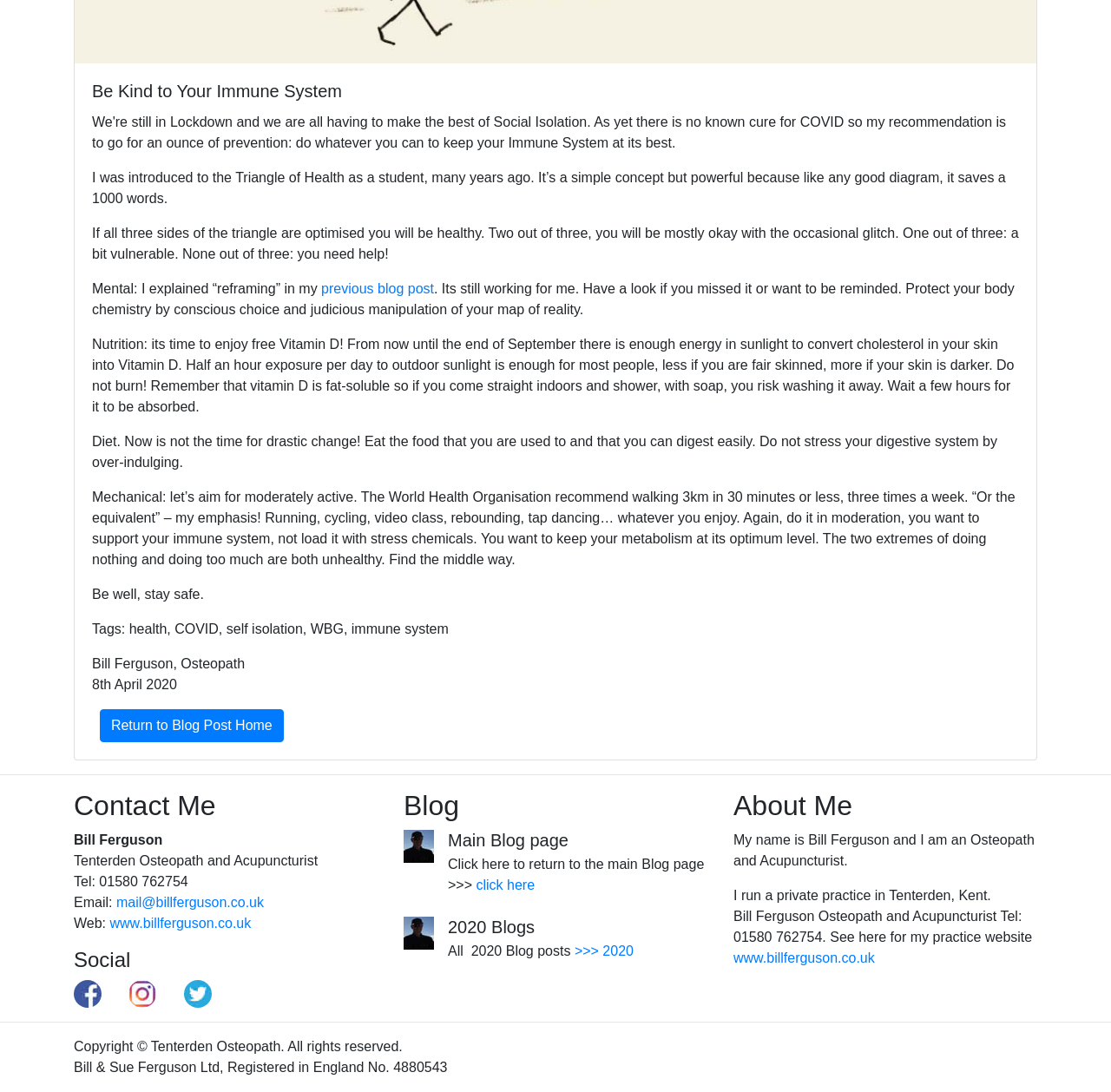Identify the bounding box coordinates for the UI element mentioned here: "www.billferguson.co.uk". Provide the coordinates as four float values between 0 and 1, i.e., [left, top, right, bottom].

[0.66, 0.87, 0.787, 0.884]